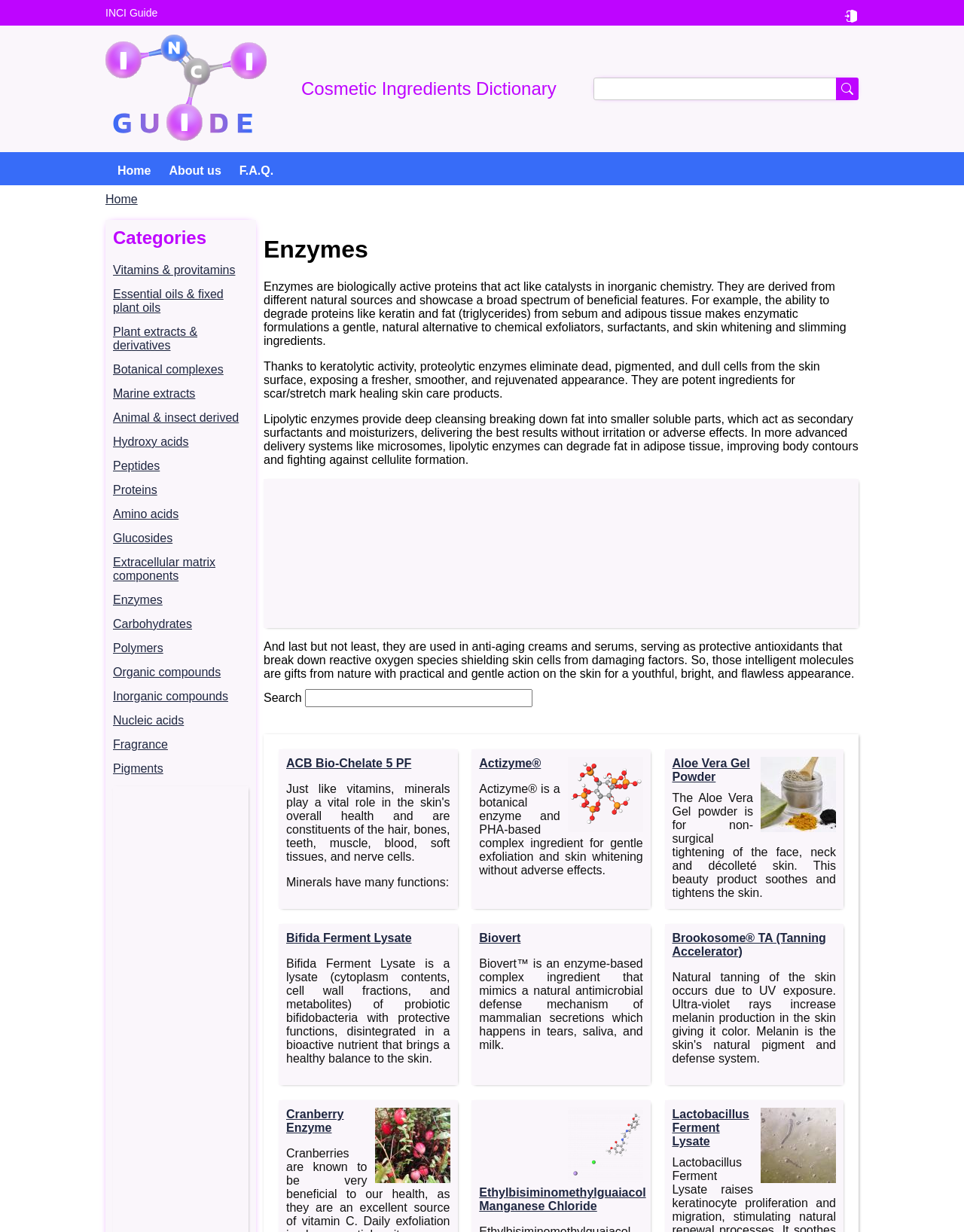Generate a detailed explanation of the webpage's features and information.

This webpage is about enzymes, which are biologically active proteins that act like catalysts in inorganic chemistry. The page has a header section with a logo, a search bar, and a user account menu. Below the header, there is a navigation menu with links to different categories, including Home, About us, and F.A.Q.

The main content of the page is divided into two sections. The left section has a list of links to different categories of enzymes, such as Vitamins & provitamins, Essential oils & fixed plant oils, and Proteins. The right section has a detailed description of enzymes, including their benefits and uses in skincare products.

The description of enzymes is divided into four paragraphs, each explaining a different aspect of enzymes. The first paragraph explains that enzymes are biologically active proteins that act like catalysts in inorganic chemistry. The second paragraph describes how enzymes can break down proteins and fats, making them useful in skincare products. The third paragraph explains how lipolytic enzymes can provide deep cleansing and improve body contours. The fourth paragraph describes how enzymes can be used in anti-aging creams and serums to break down reactive oxygen species and shield skin cells from damaging factors.

Below the description of enzymes, there is a search bar and a list of links to different enzyme-based products, including ACB Bio-Chelate 5 PF, Actizyme, and Aloe Vera Gel Powder. Each product has a brief description and an image. The page also has several advertisements and a section with links to other related products.

Overall, the webpage provides a detailed description of enzymes and their uses in skincare products, as well as a list of enzyme-based products and their benefits.